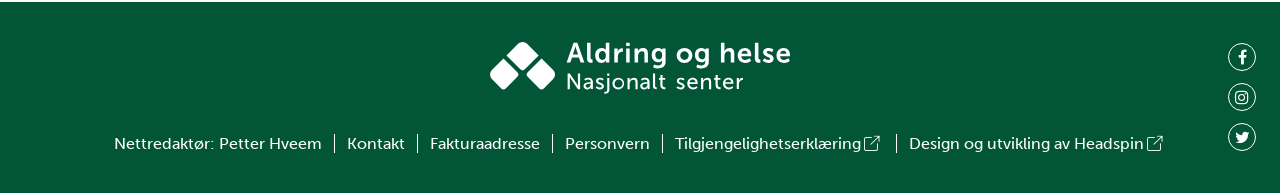Provide a short, one-word or phrase answer to the question below:
What is the purpose of the textbox?

Search